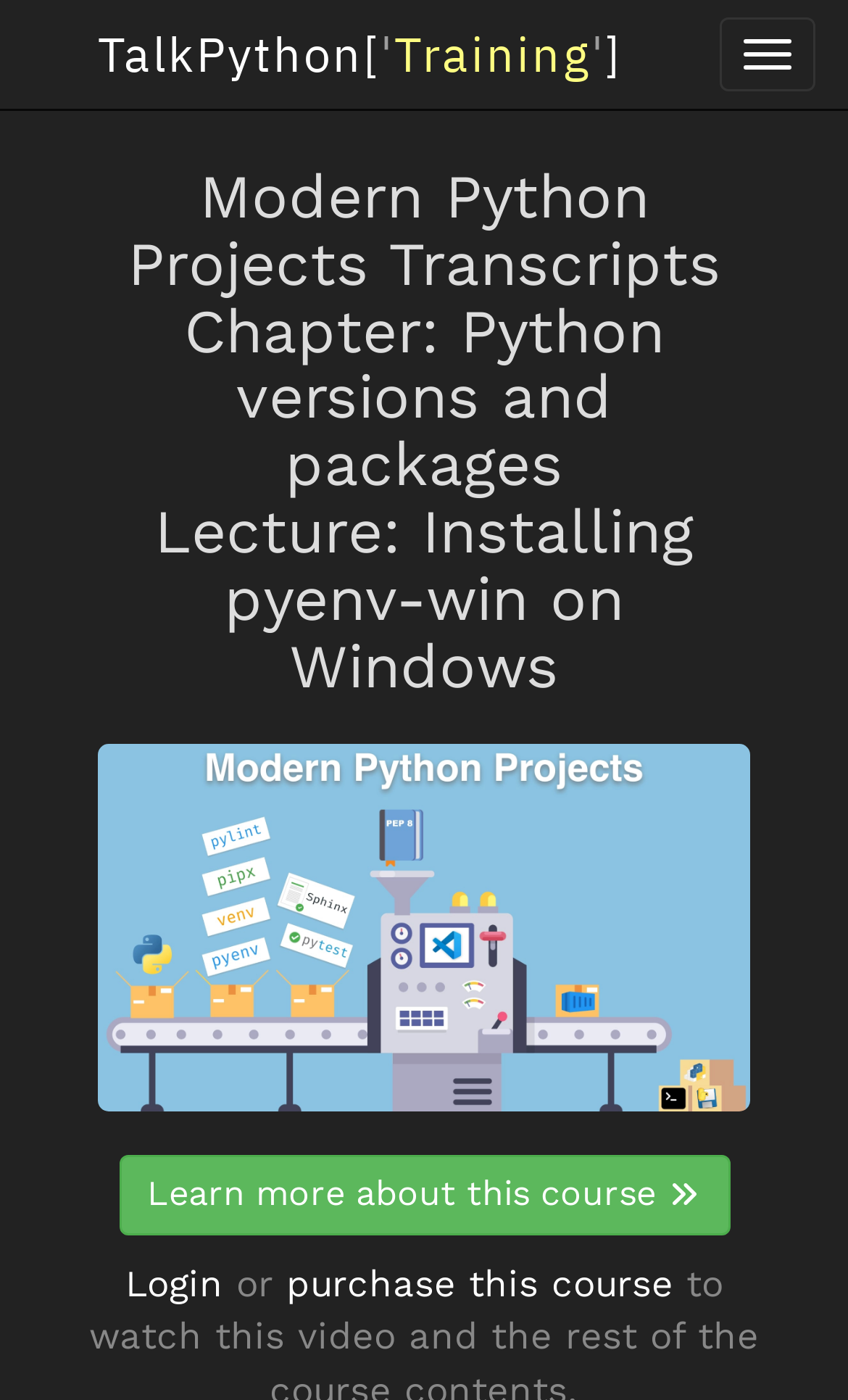How many links are there in the navigation section?
Can you give a detailed and elaborate answer to the question?

I found the answer by looking at the links in the top navigation section. There are two links: one with the text 'TalkPython[Training]' and another with no text.